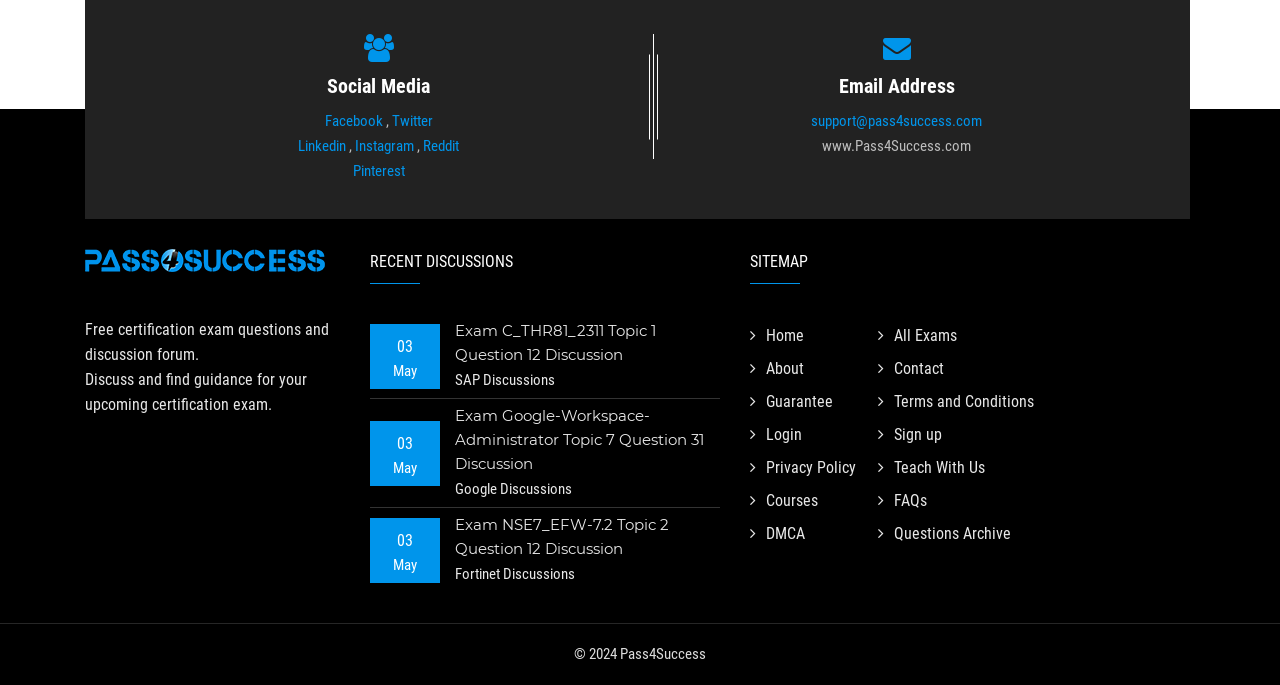Please mark the clickable region by giving the bounding box coordinates needed to complete this instruction: "Contact support".

[0.634, 0.164, 0.767, 0.19]